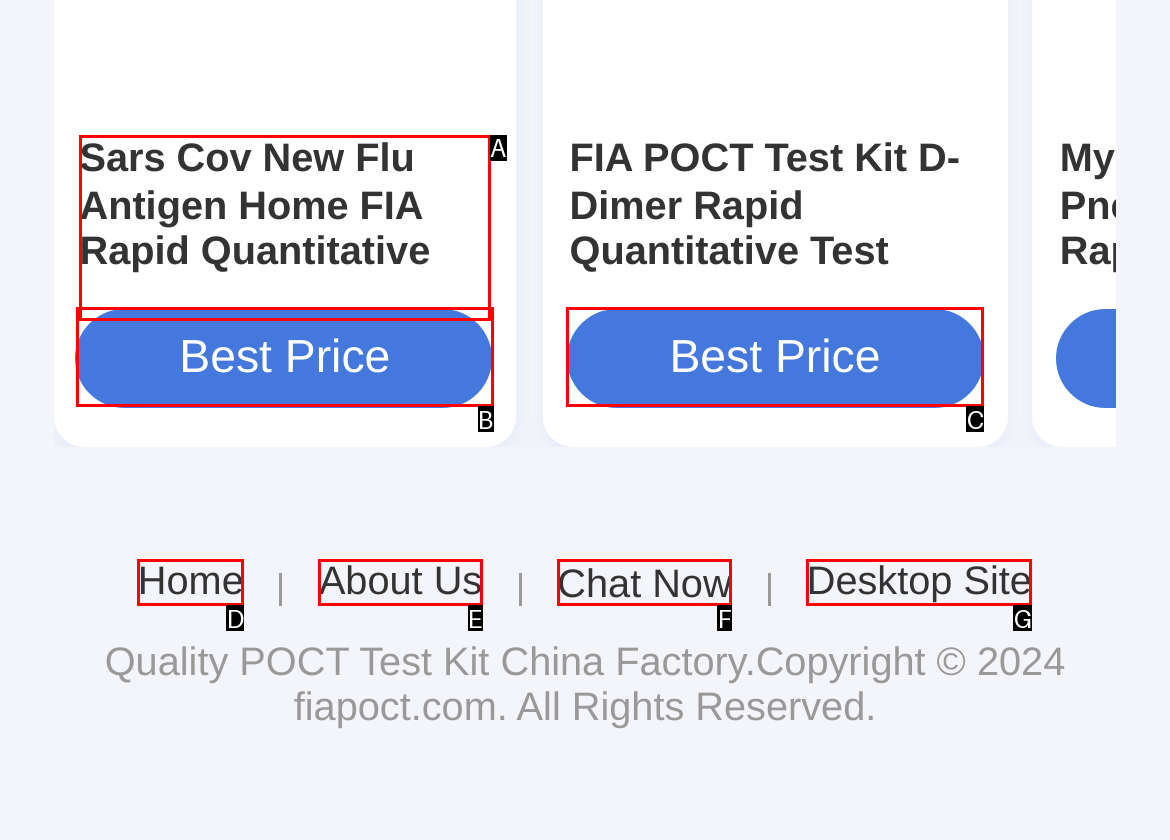Using the provided description: Best Price, select the most fitting option and return its letter directly from the choices.

C